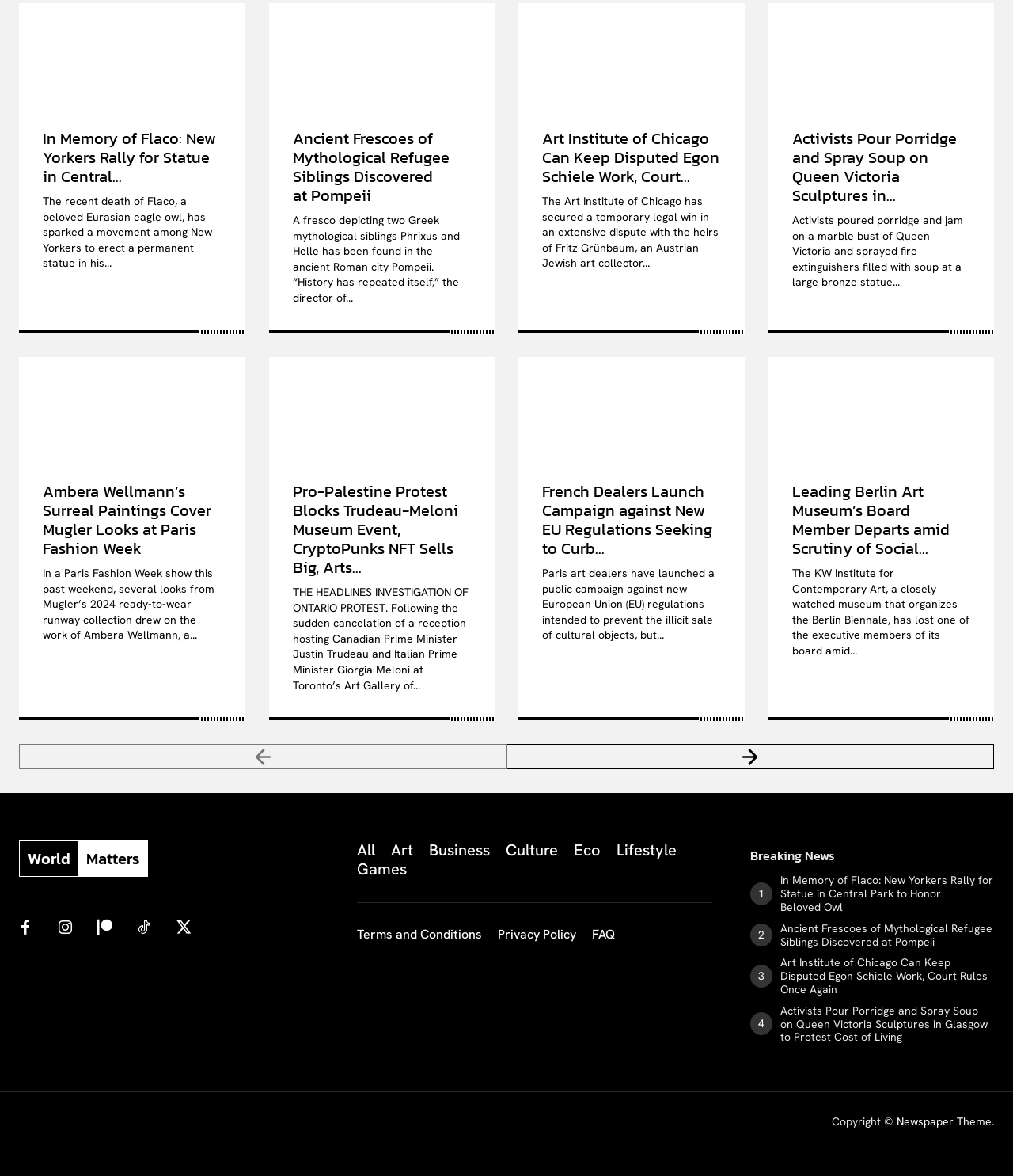Predict the bounding box for the UI component with the following description: "Terms and Conditions".

[0.352, 0.788, 0.476, 0.801]